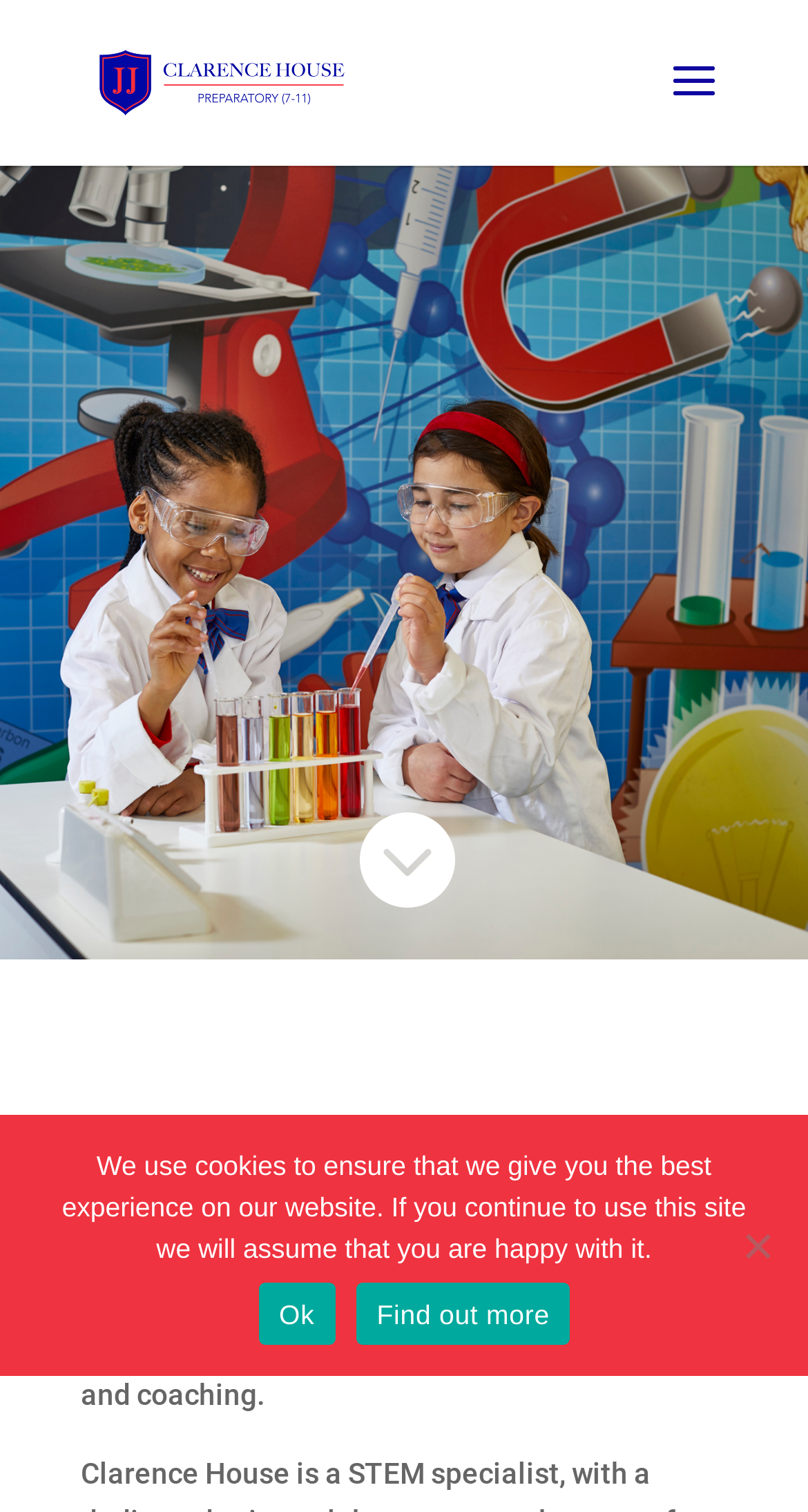Give a succinct answer to this question in a single word or phrase: 
What is the rating of the school?

Ofsted outstanding